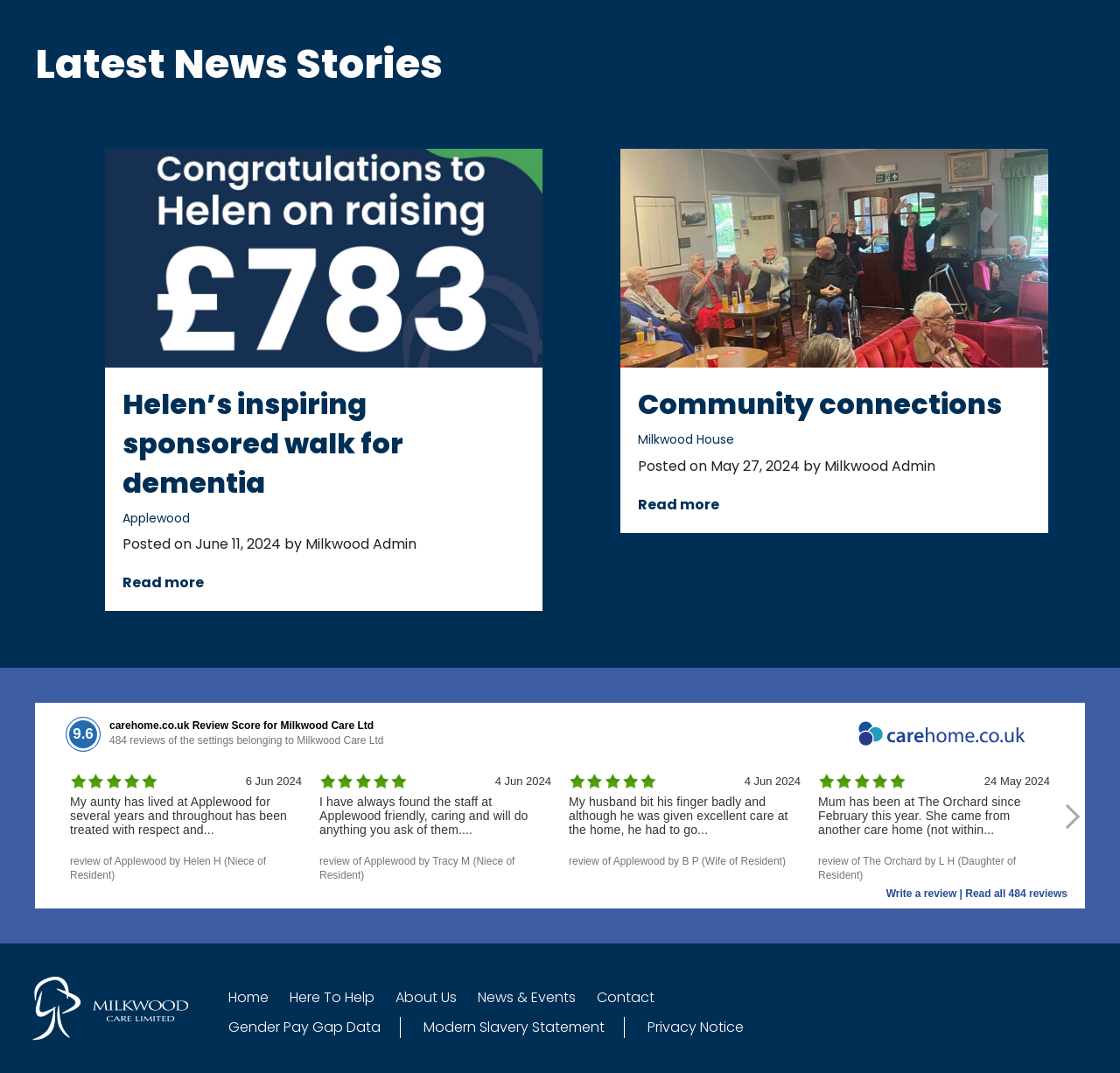Identify the bounding box coordinates of the specific part of the webpage to click to complete this instruction: "Read more about Community connections".

[0.554, 0.139, 0.945, 0.343]